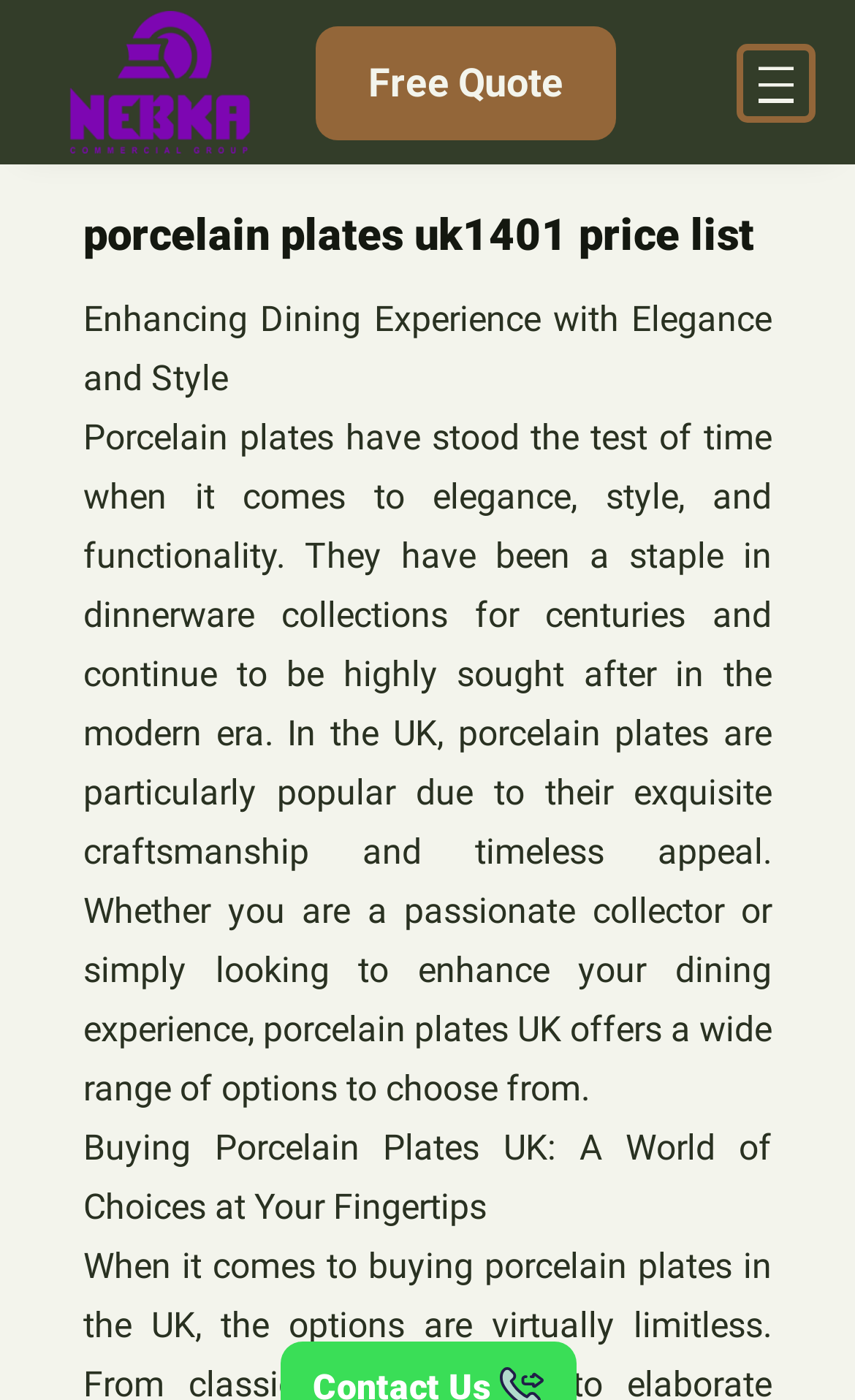What is the name of the website?
By examining the image, provide a one-word or phrase answer.

Nebka